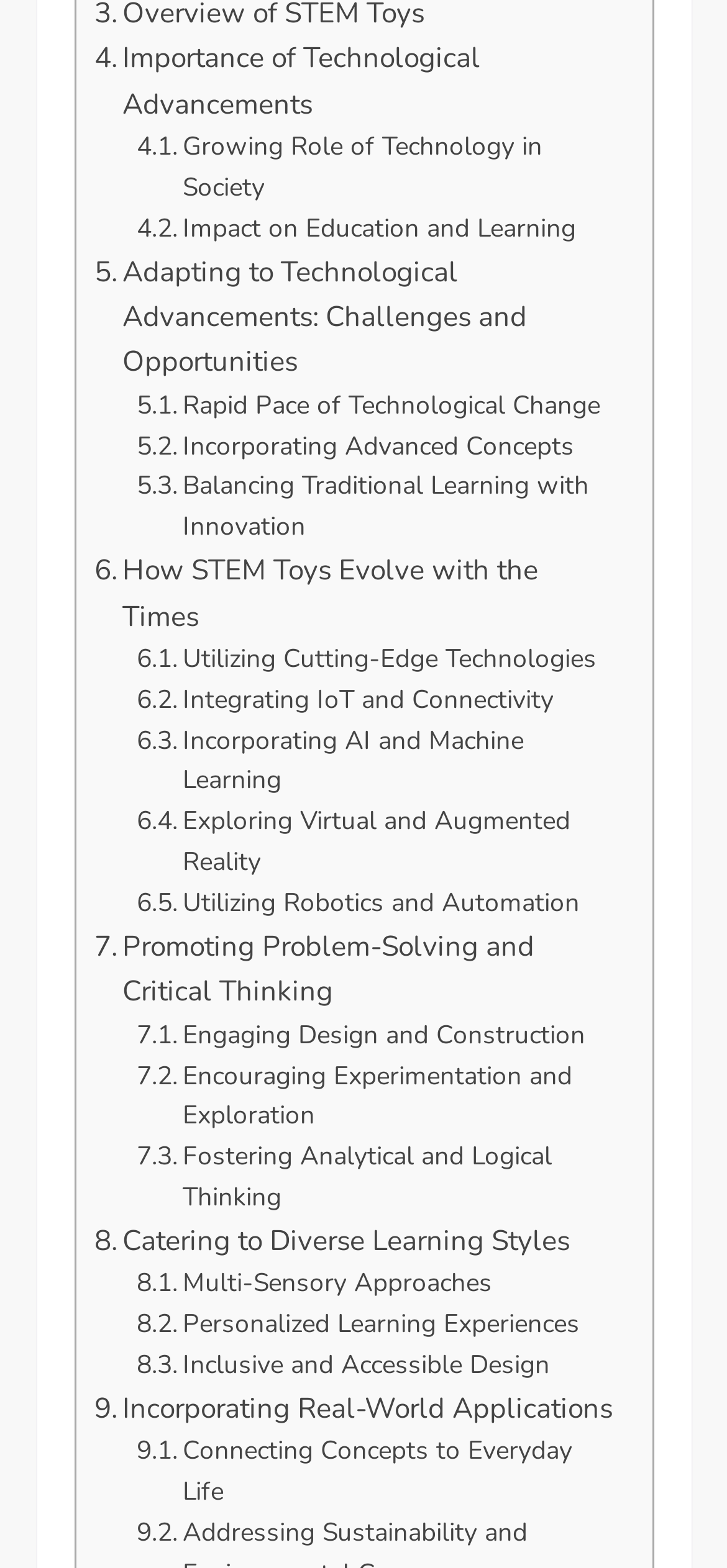Locate the bounding box coordinates of the area to click to fulfill this instruction: "Read about the impact of technology on education and learning". The bounding box should be presented as four float numbers between 0 and 1, in the order [left, top, right, bottom].

[0.188, 0.133, 0.792, 0.159]